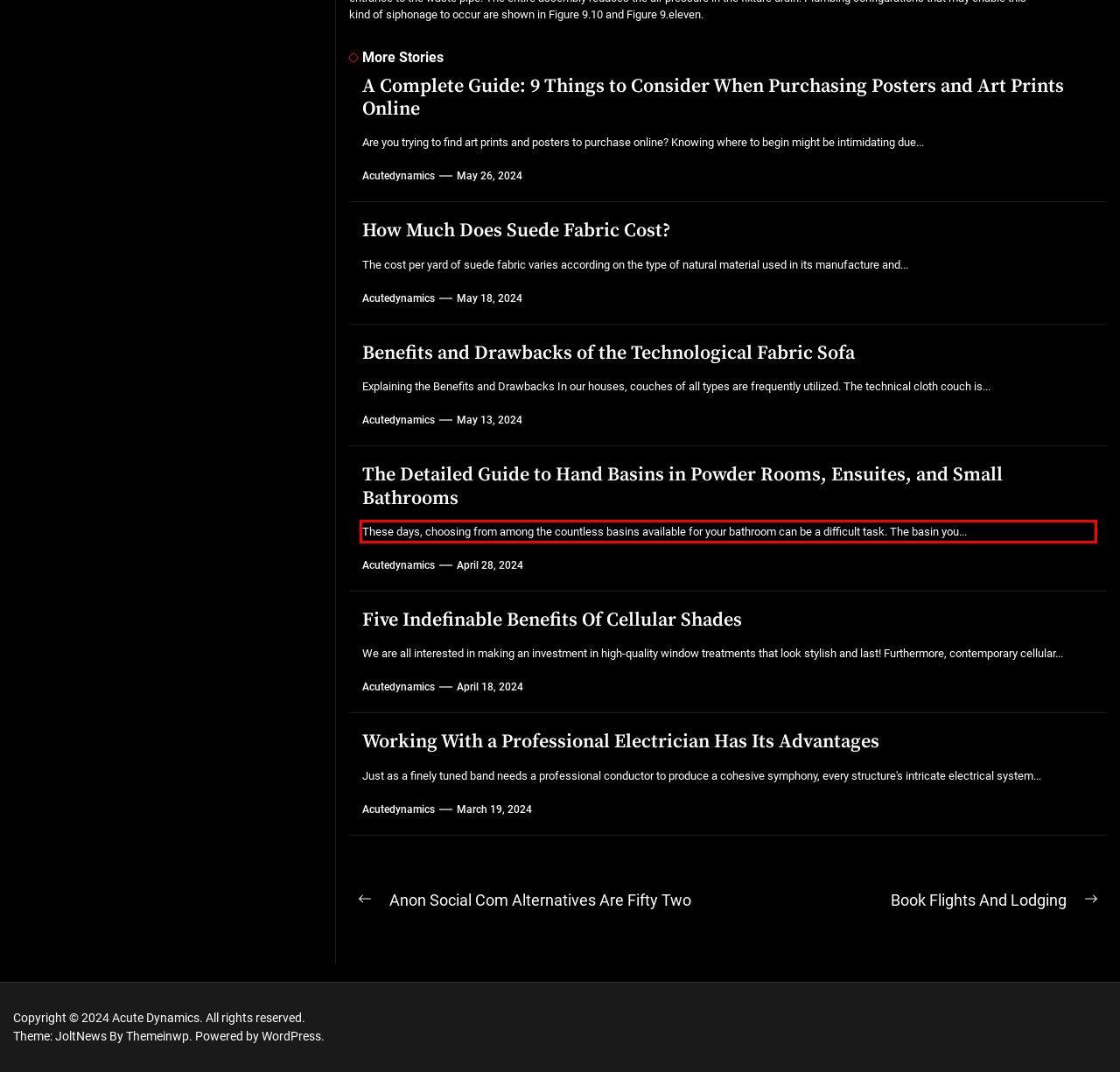Please examine the webpage screenshot and extract the text within the red bounding box using OCR.

These days, choosing from among the countless basins available for your bathroom can be a difficult task. The basin you...